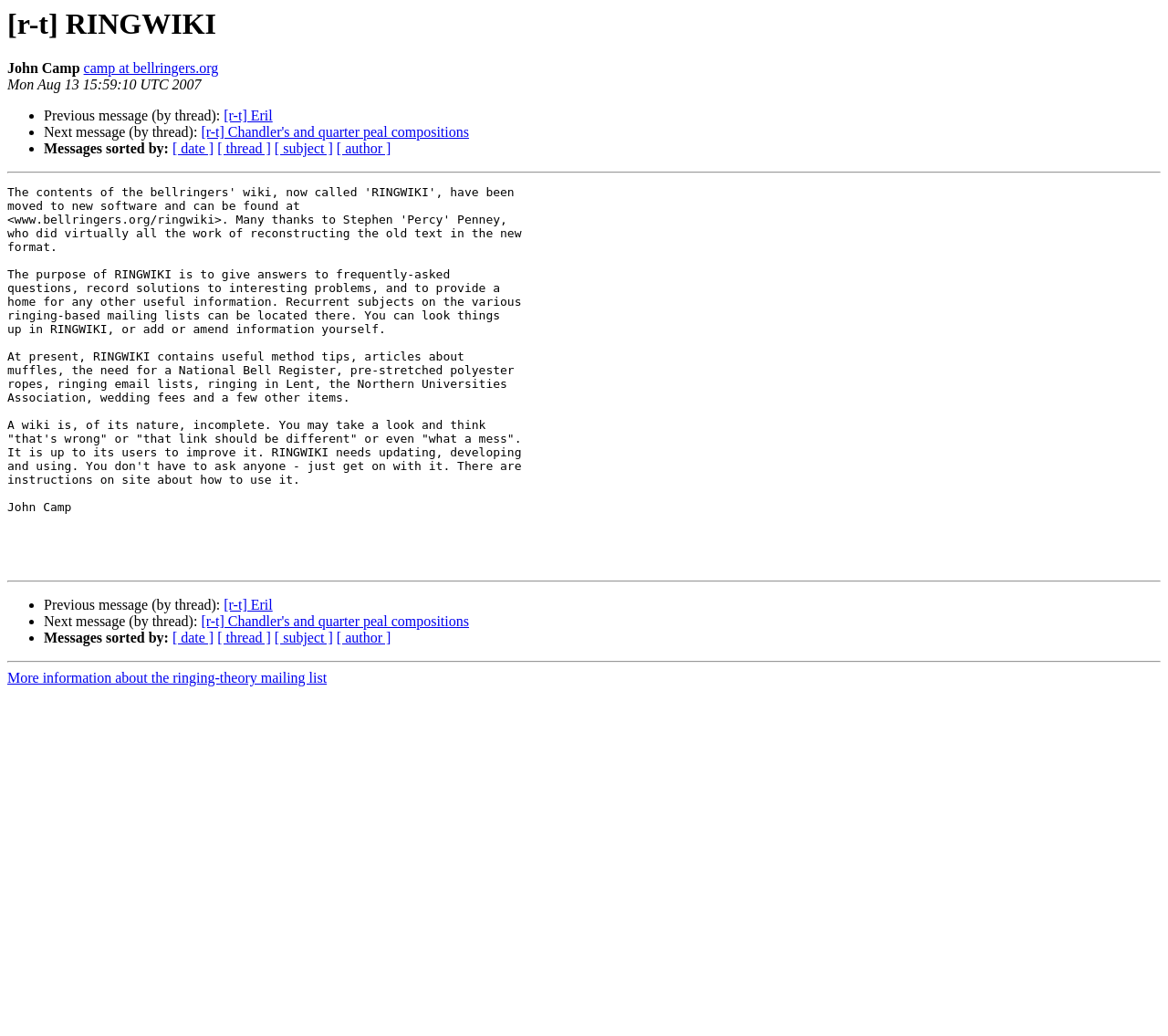Using the provided element description, identify the bounding box coordinates as (top-left x, top-left y, bottom-right x, bottom-right y). Ensure all values are between 0 and 1. Description: [r-t] Eril

[0.192, 0.577, 0.233, 0.592]